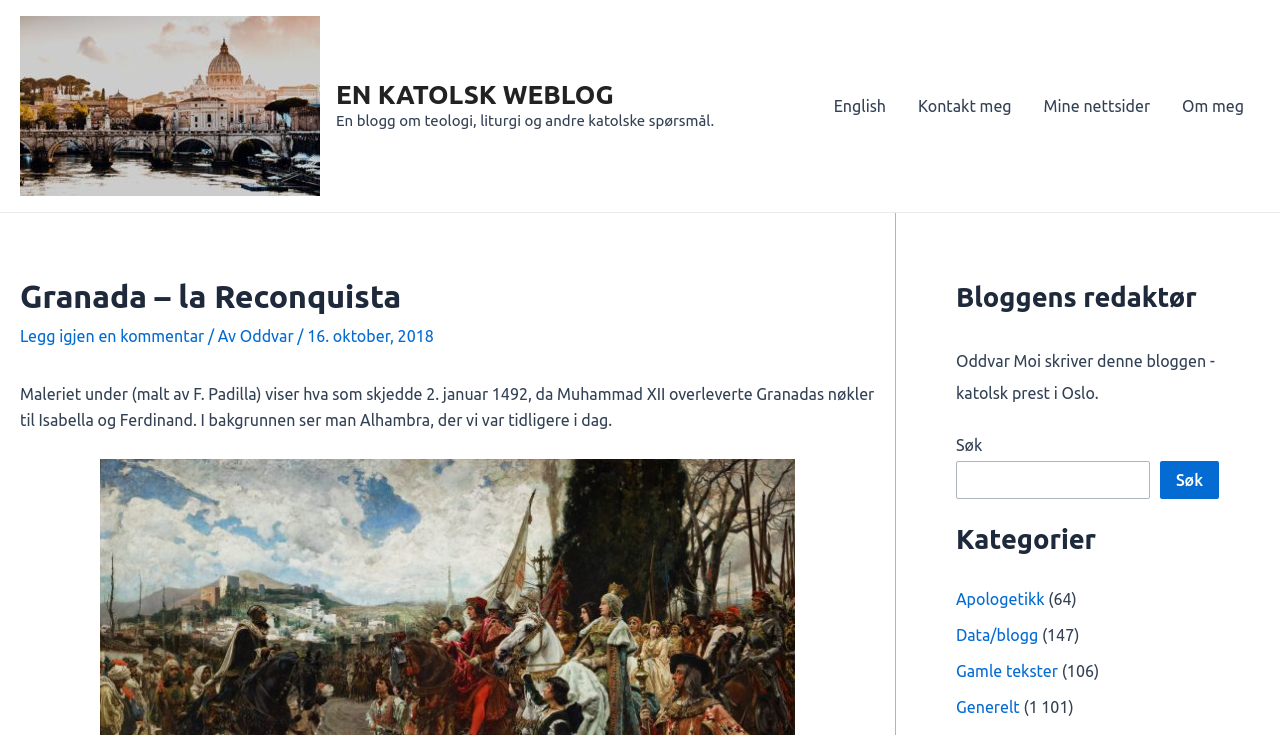Describe all the visual and textual components of the webpage comprehensively.

This webpage is a blog about Catholicism, specifically focused on theology, liturgy, and other Catholic-related topics. At the top left, there is a logo image with the text "EN KATOLSK WEBLOG" next to it, which is also a link. Below the logo, there is a brief description of the blog's content.

The main content of the webpage is divided into two sections. On the left, there is a navigation menu with links to different pages, including "English", "Contact me", "My websites", and "About me". Below the navigation menu, there is a header section with a heading "Granada – la Reconquista" and a link to leave a comment. The header section also includes the author's name, "Oddvar", and the date "16. oktober, 2018".

On the right side of the webpage, there is a complementary section with three sub-sections. The first sub-section is about the blog's editor, Oddvar Moi, a Catholic priest in Oslo. The second sub-section is a search function with a search box and a button. The third sub-section is a list of categories, including "Apologetikk", "Data/blogg", "Gamle tekster", and "Generelt", each with a link and a number of posts in parentheses.

In the main content area, there is a large block of text describing an image of the Reconquista of Granada, with a detailed explanation of the event depicted in the image.